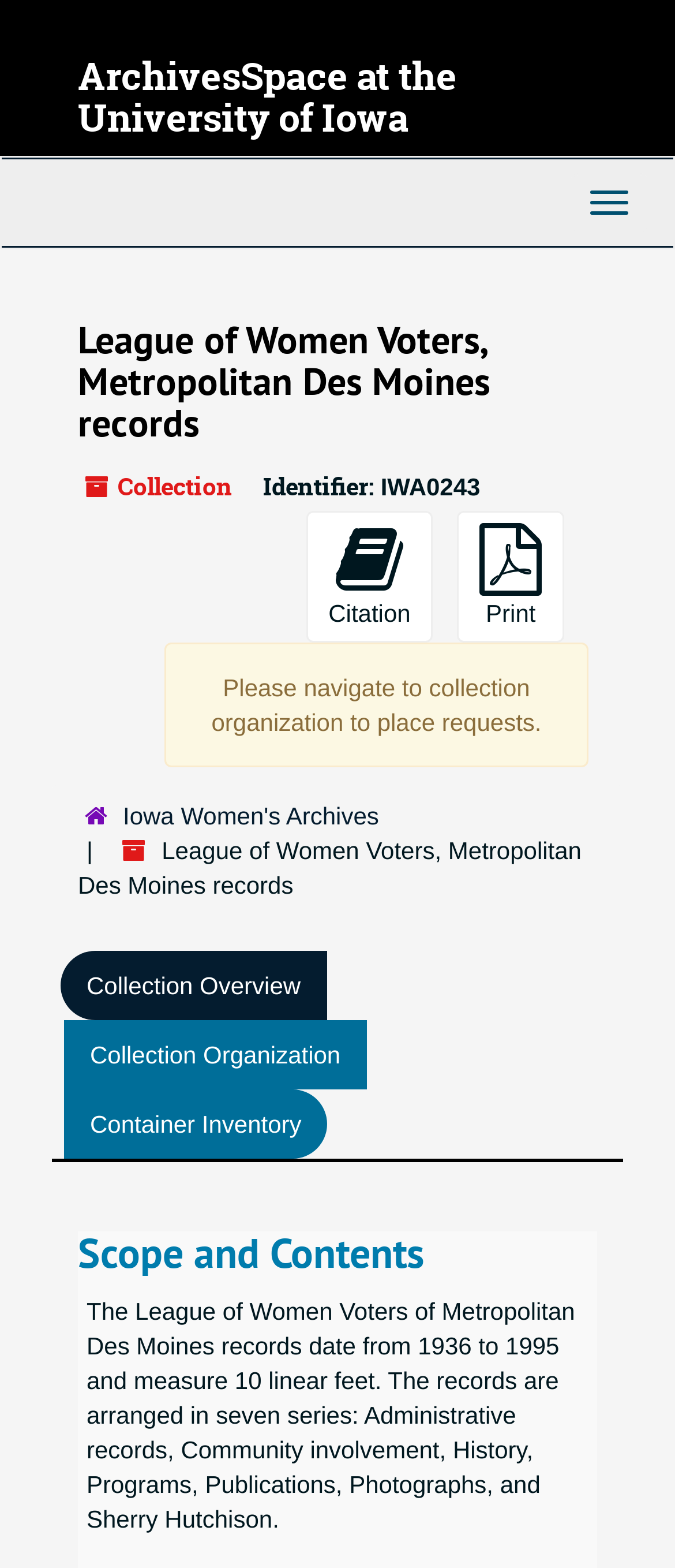What are the series in which the records are arranged?
Based on the screenshot, give a detailed explanation to answer the question.

I found the answer by reading the StaticText element 'The records are arranged in seven series: Administrative records, Community involvement, History, Programs, Publications, Photographs, and Sherry Hutchison.' which lists the seven series in which the records are arranged.